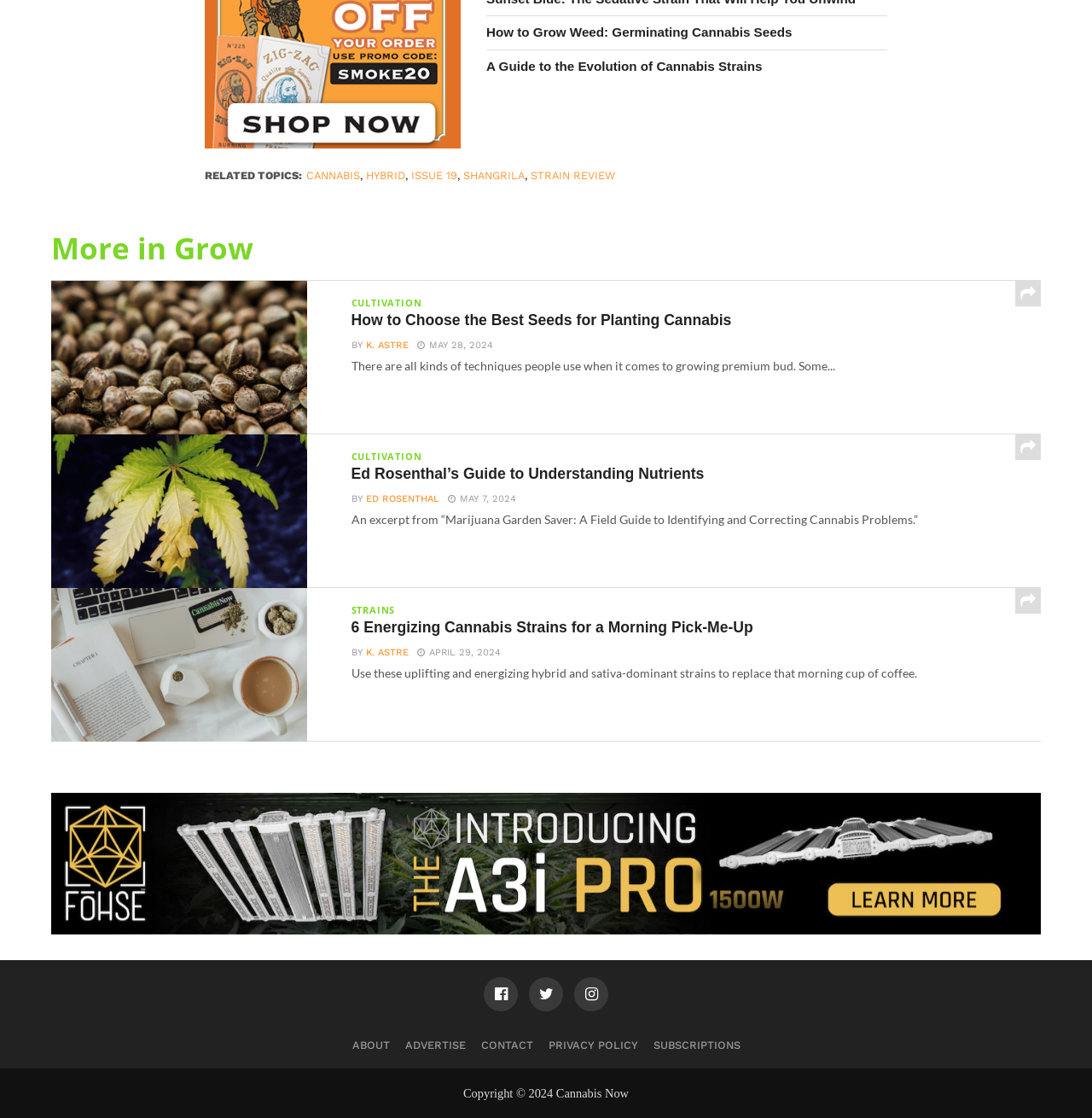Find and indicate the bounding box coordinates of the region you should select to follow the given instruction: "Click on the link to learn about hybrid cannabis strains".

[0.335, 0.151, 0.371, 0.162]